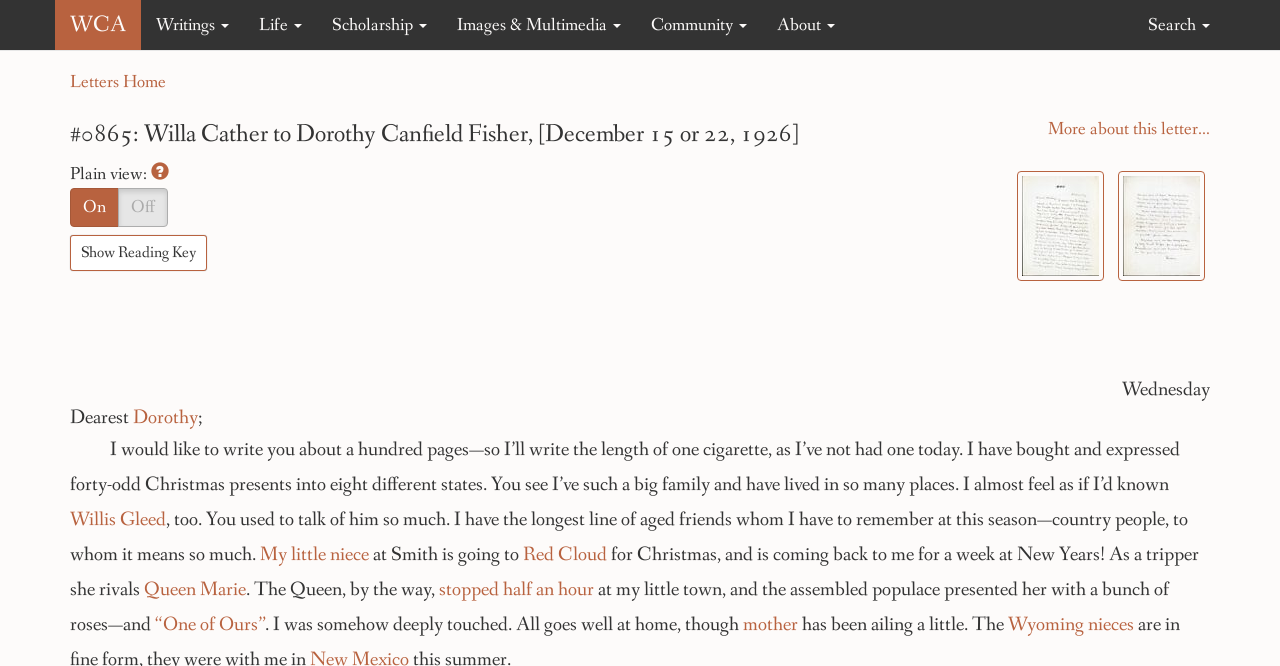Please look at the image and answer the question with a detailed explanation: What is the purpose of the 'Show Reading Key' button?

I inferred this answer by looking at the button element 'Show Reading Key' which suggests that its purpose is to show a reading key, possibly related to the letter or its content.